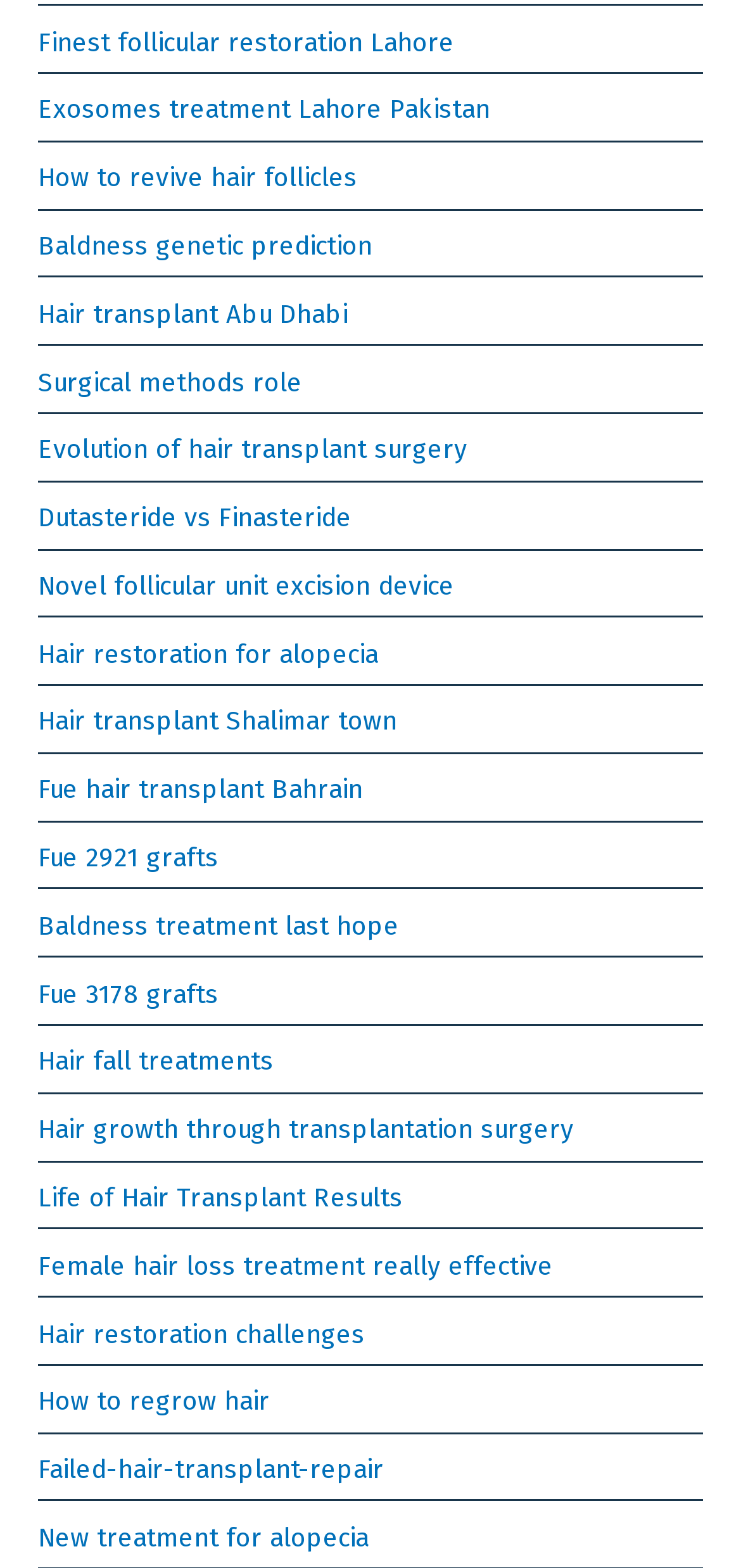Could you highlight the region that needs to be clicked to execute the instruction: "Read about exosomes treatment in Lahore Pakistan"?

[0.051, 0.06, 0.662, 0.081]